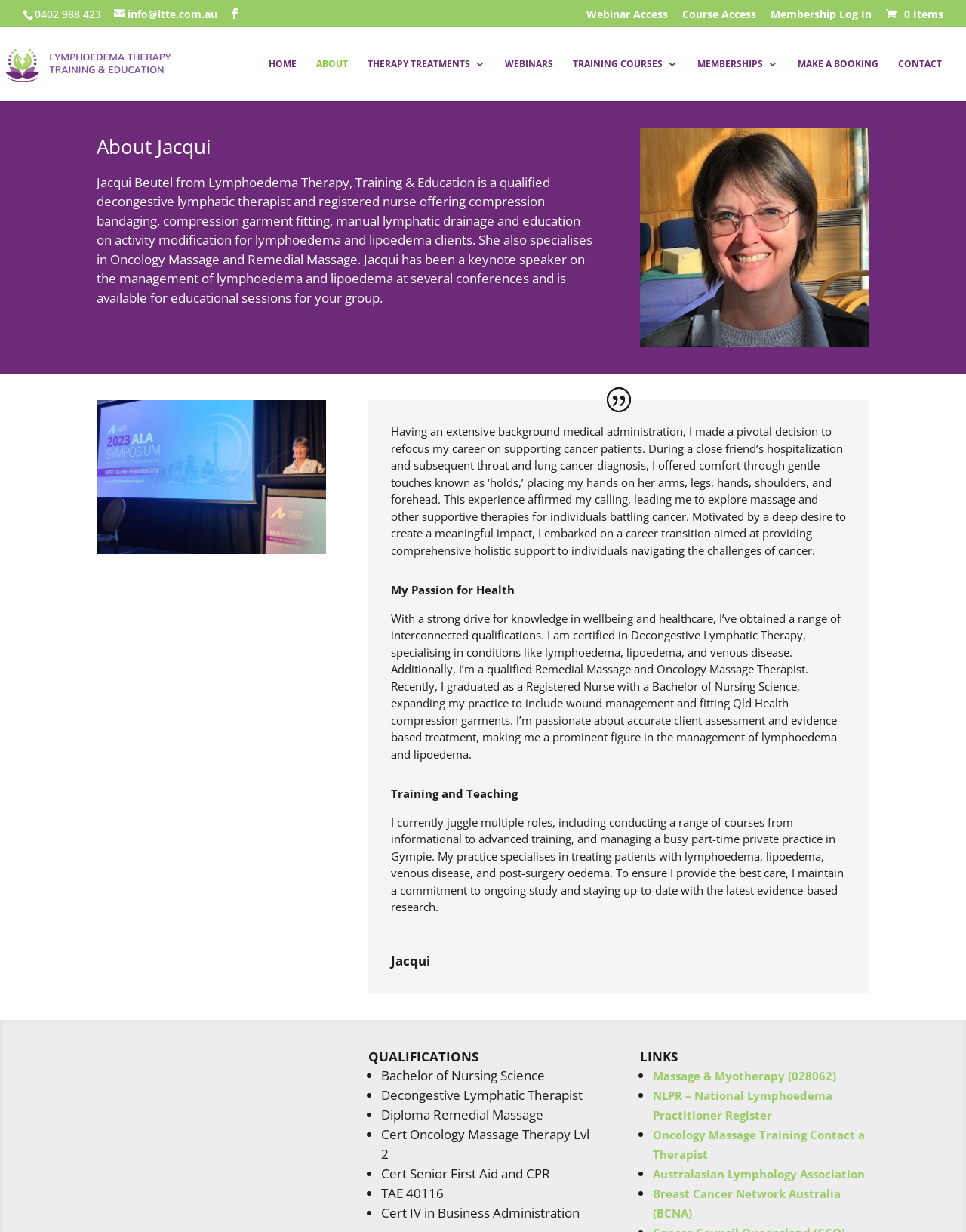Locate the UI element described by Massage & Myotherapy (028062) in the provided webpage screenshot. Return the bounding box coordinates in the format (top-left x, top-left y, bottom-right x, bottom-right y), ensuring all values are between 0 and 1.

[0.676, 0.867, 0.866, 0.879]